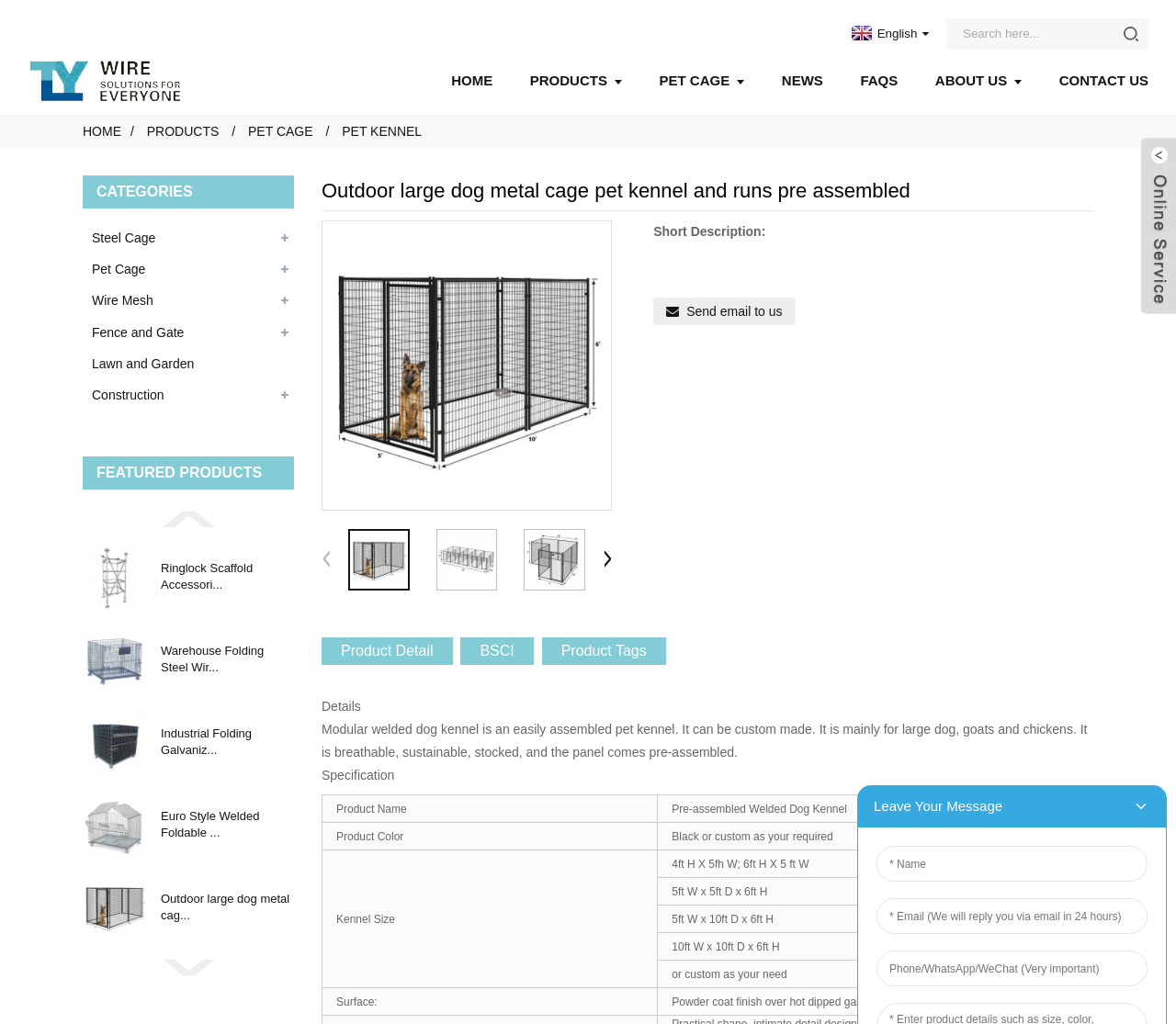Identify the bounding box coordinates of the area that should be clicked in order to complete the given instruction: "Contact us". The bounding box coordinates should be four float numbers between 0 and 1, i.e., [left, top, right, bottom].

[0.901, 0.054, 0.977, 0.103]